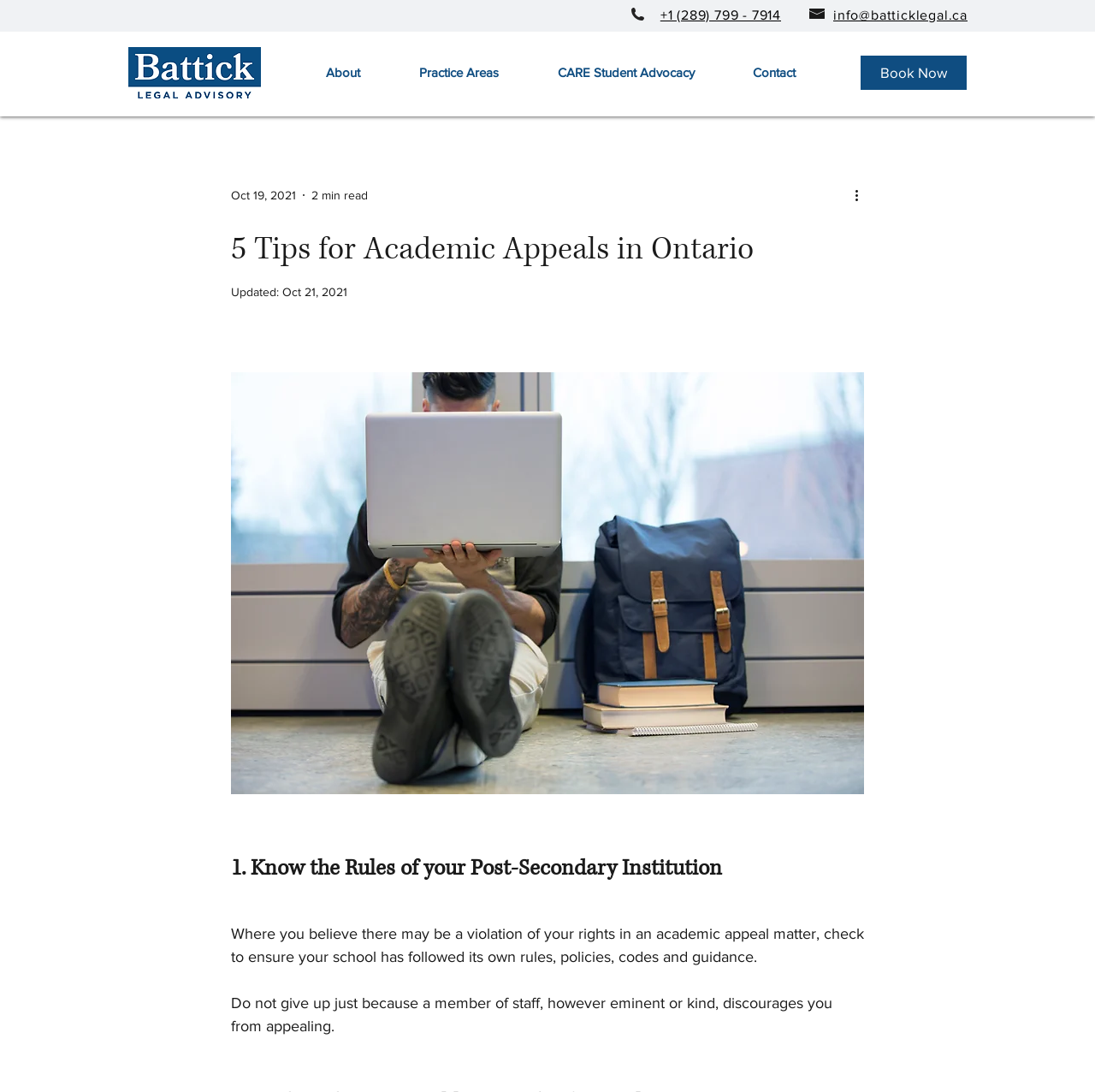What is the first tip for academic appeals in Ontario? Please answer the question using a single word or phrase based on the image.

Know the Rules of your Post-Secondary Institution